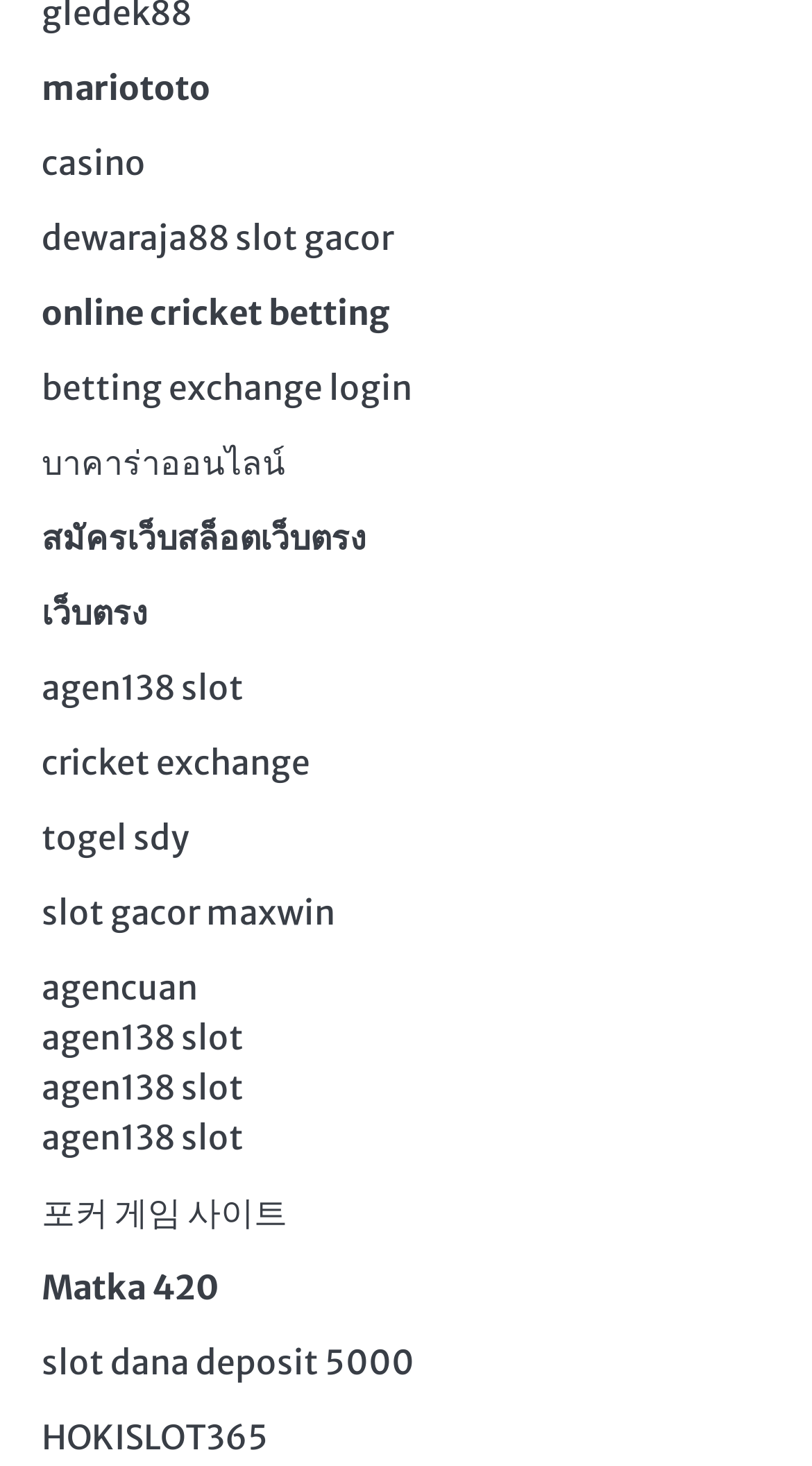Respond to the question below with a single word or phrase:
How many links are related to cricket?

2